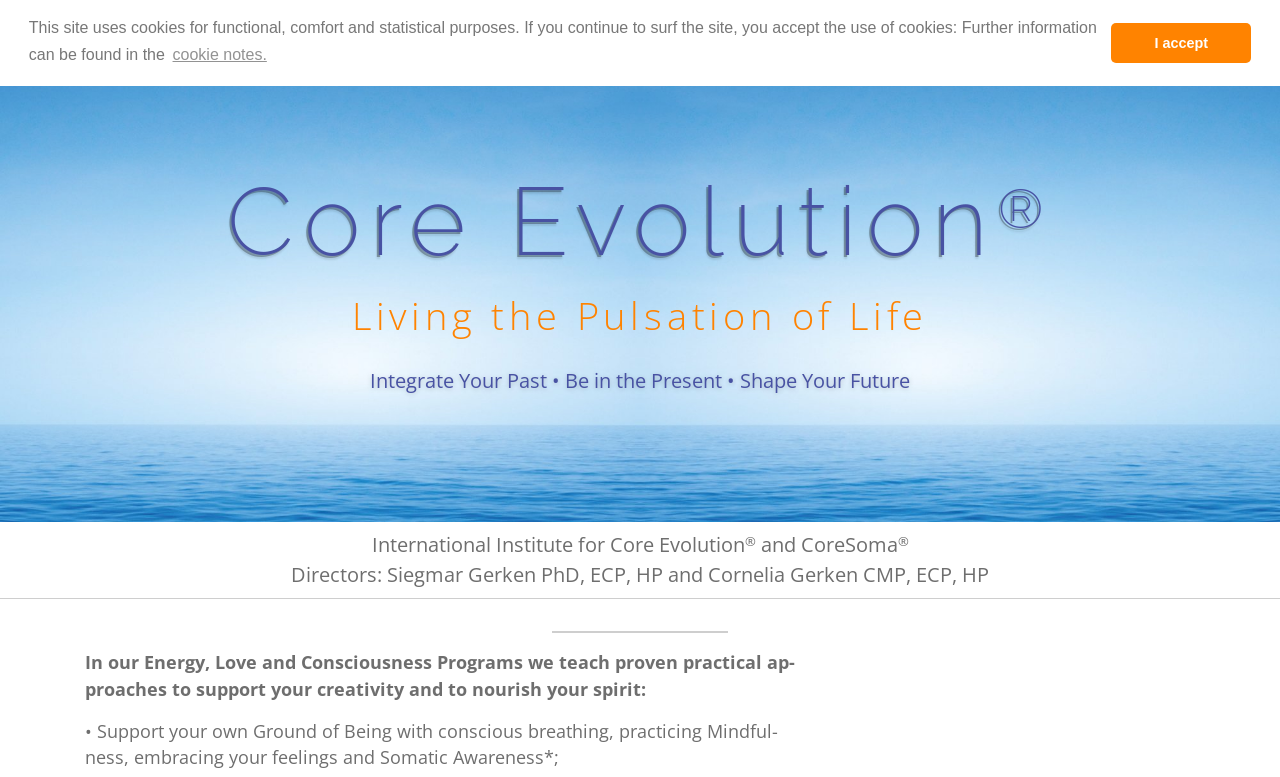Please answer the following question using a single word or phrase: 
What are the two languages available on the website?

EN, DE